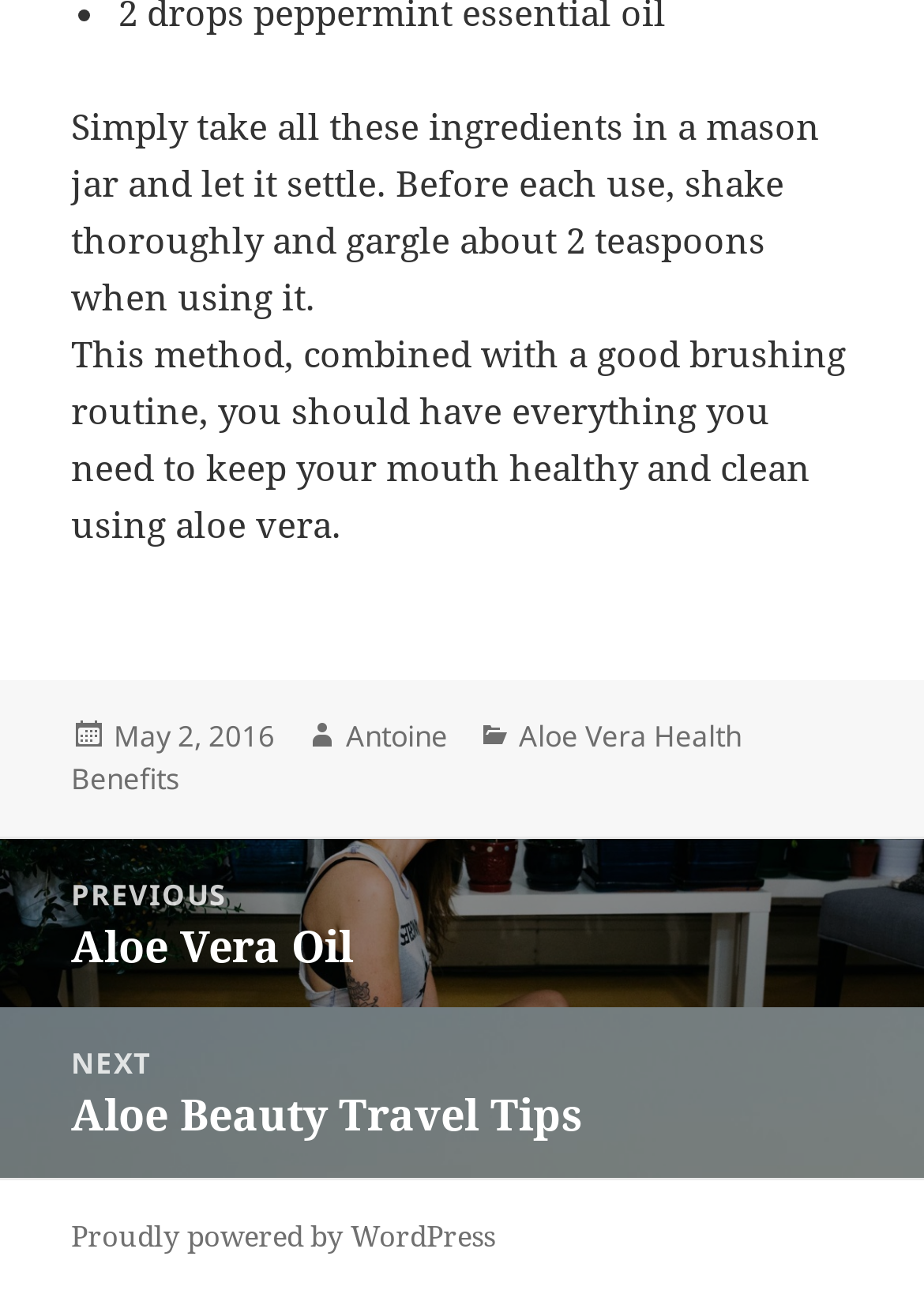Answer the question below using just one word or a short phrase: 
Who is the author of the article?

Antoine